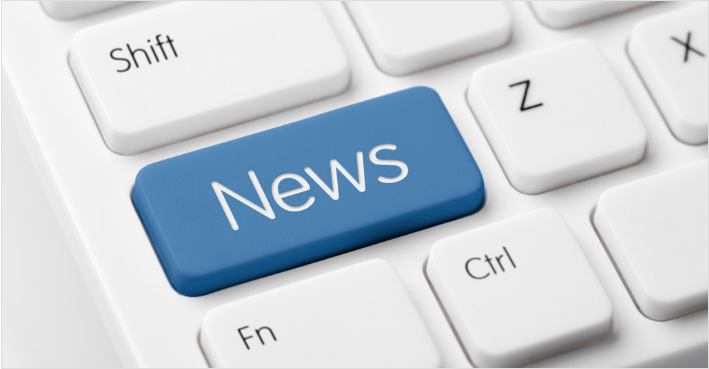Elaborate on the contents of the image in a comprehensive manner.

The image features a close-up view of a keyboard highlighting a blue key labeled "News." This prominent key contrasts with the surrounding white keys, drawing attention to its purpose, which likely directs users to news content or updates. The clean, modern design of the keyboard suggests a focus on digital communication, emphasizing the importance of staying informed in today's fast-paced environment. The visual representation encapsulates the essence of quick access to information, indicative of an online platform dedicated to current happenings and relevant articles.